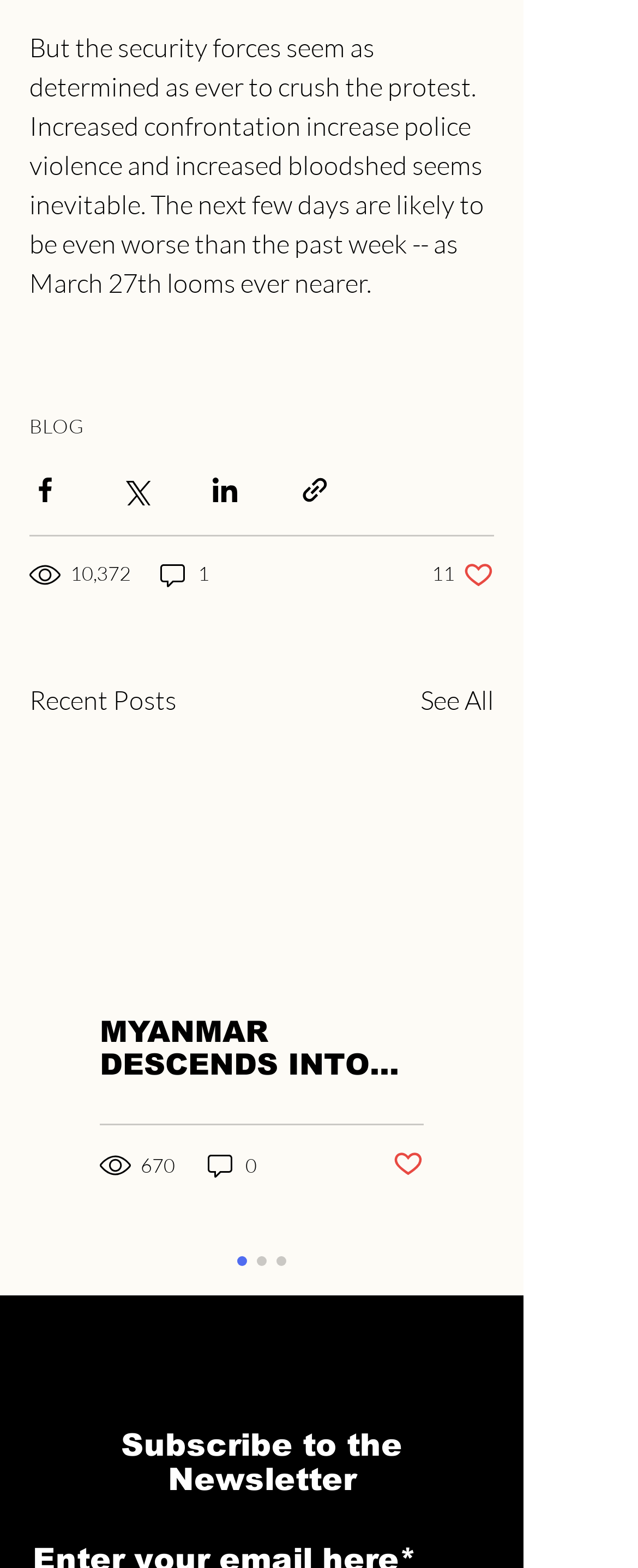Identify the bounding box coordinates for the region to click in order to carry out this instruction: "Share the article via Facebook". Provide the coordinates using four float numbers between 0 and 1, formatted as [left, top, right, bottom].

[0.046, 0.302, 0.095, 0.322]